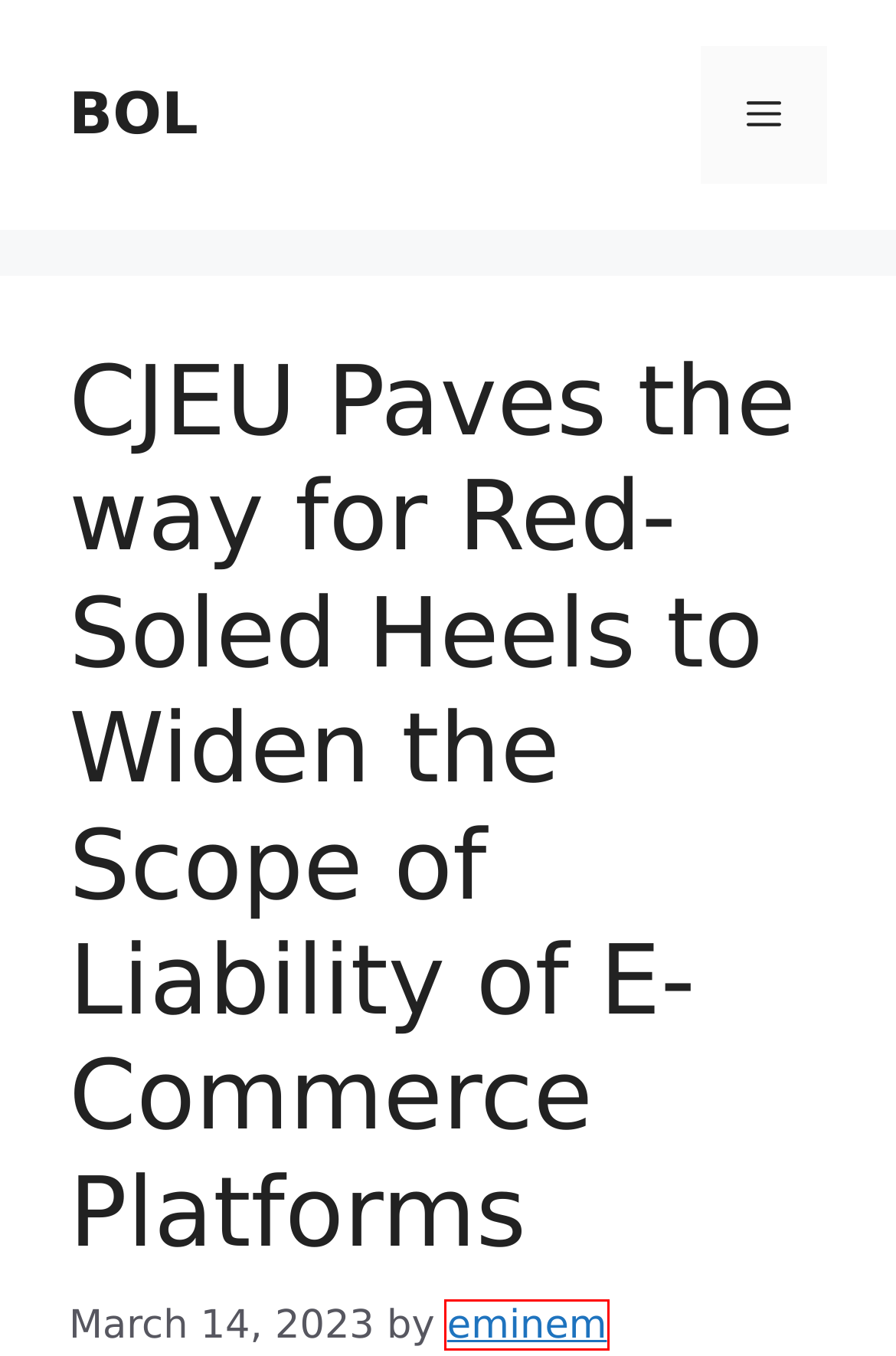Provided is a screenshot of a webpage with a red bounding box around an element. Select the most accurate webpage description for the page that appears after clicking the highlighted element. Here are the candidates:
A. finest - BOL
B. february - BOL
C. about - BOL
D. evaluation - BOL
E. sports - BOL
F. BOL - beautyoflaws.com
G. eminem - BOL
H. fashion - BOL

G